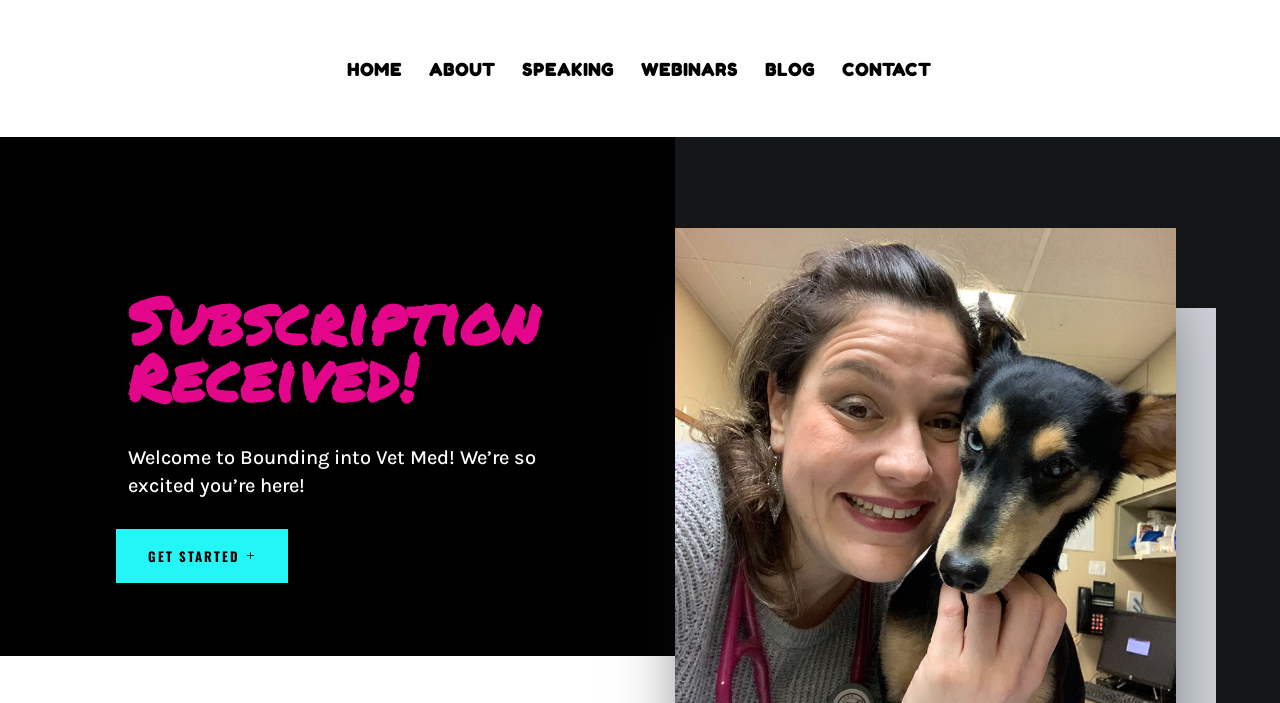Bounding box coordinates are to be given in the format (top-left x, top-left y, bottom-right x, bottom-right y). All values must be floating point numbers between 0 and 1. Provide the bounding box coordinate for the UI element described as: Get STarted

[0.091, 0.752, 0.225, 0.829]